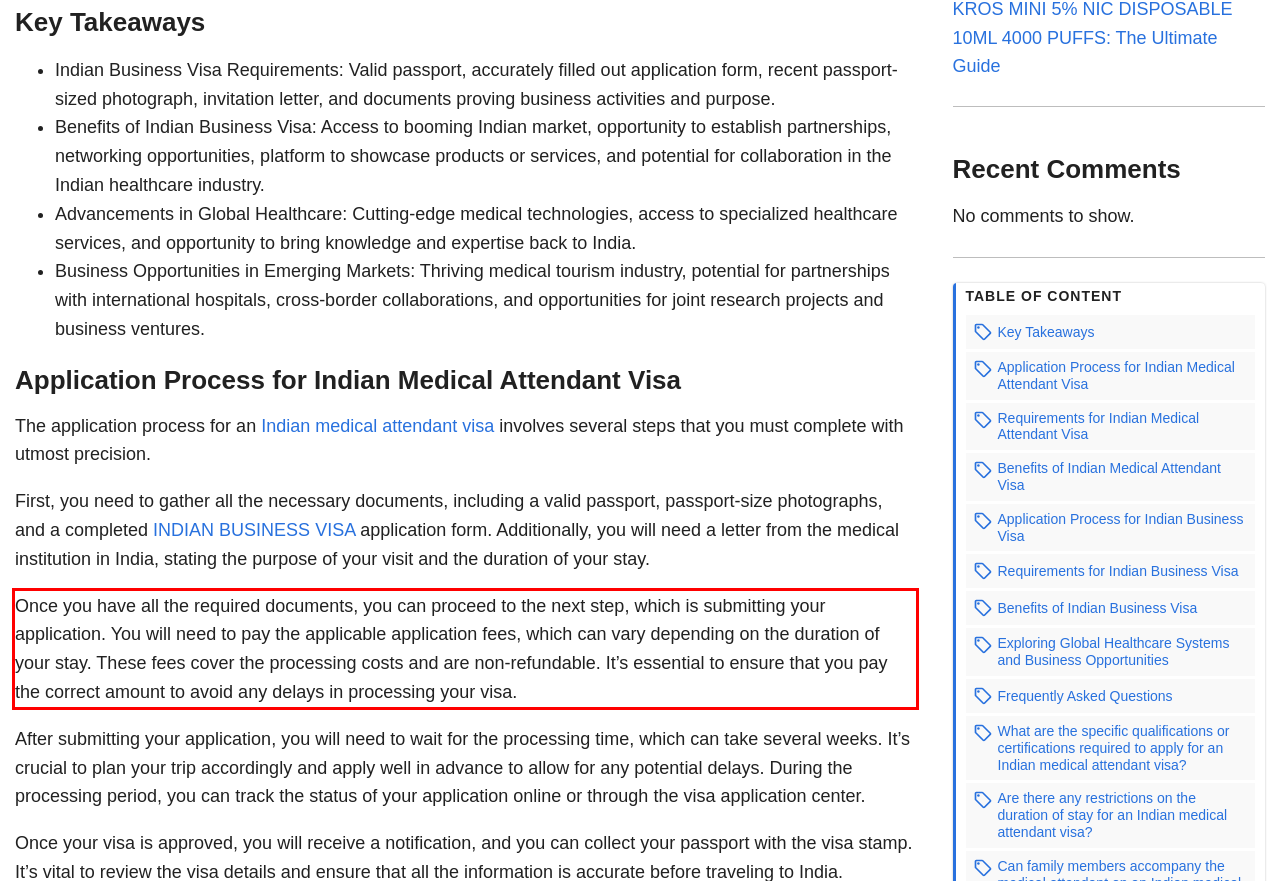You have a screenshot of a webpage with a UI element highlighted by a red bounding box. Use OCR to obtain the text within this highlighted area.

Once you have all the required documents, you can proceed to the next step, which is submitting your application. You will need to pay the applicable application fees, which can vary depending on the duration of your stay. These fees cover the processing costs and are non-refundable. It’s essential to ensure that you pay the correct amount to avoid any delays in processing your visa.